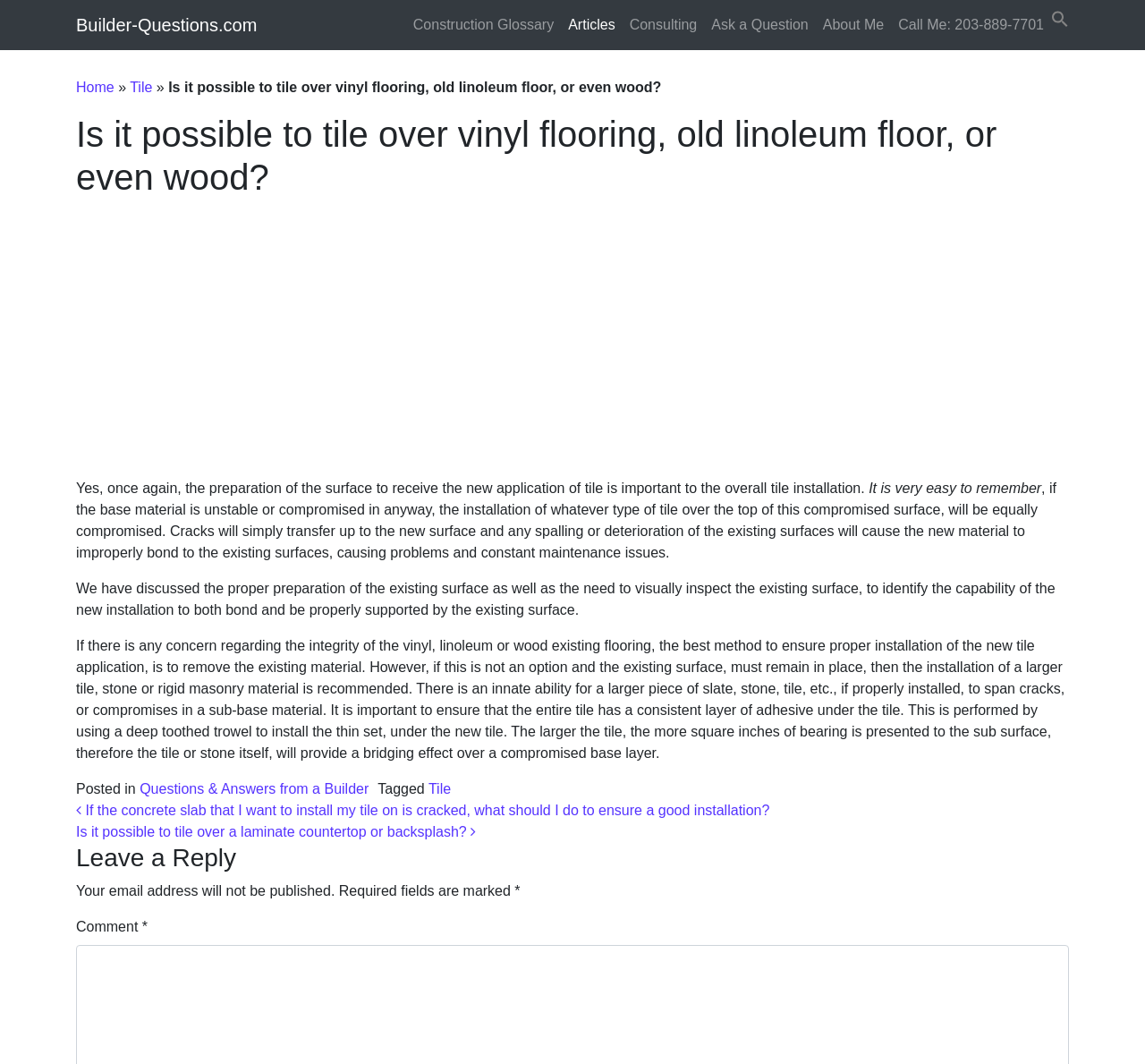What is the importance of surface preparation in tile installation?
Look at the image and answer the question using a single word or phrase.

It is very important